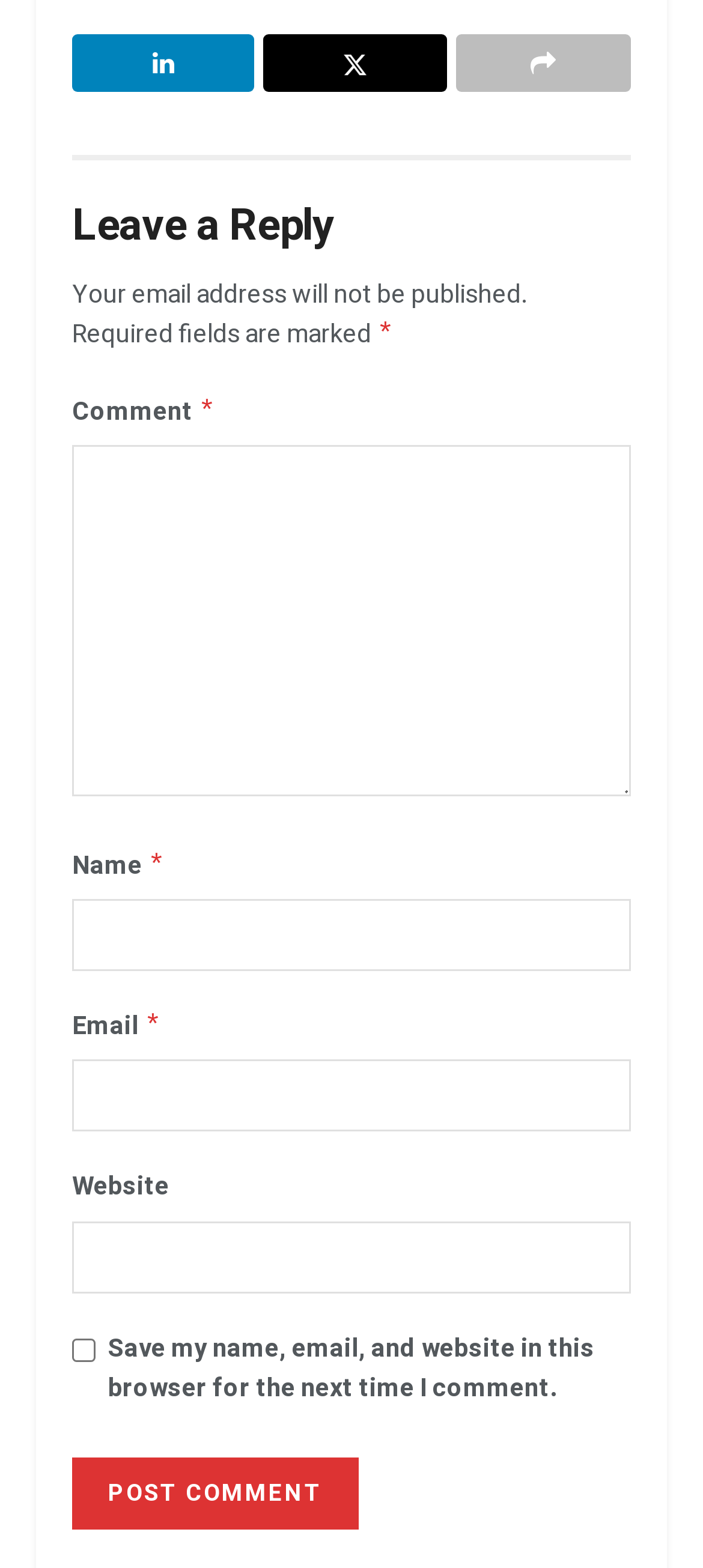What is the label of the checkbox?
Look at the screenshot and respond with one word or a short phrase.

Save my name, email, and website in this browser for the next time I comment.